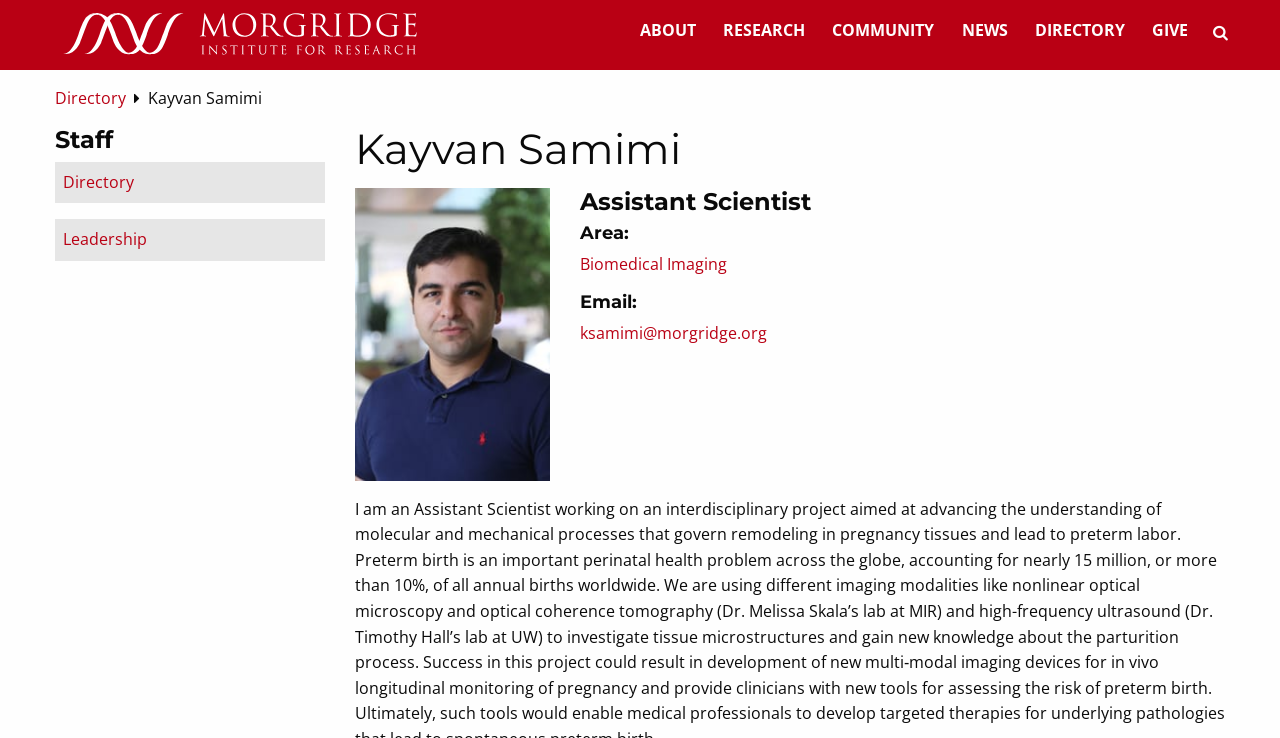Please provide a detailed answer to the question below based on the screenshot: 
What is the area of research of Kayvan Samimi?

I found the area of research 'Biomedical Imaging' in the link element with bounding box coordinates [0.453, 0.342, 0.568, 0.372].